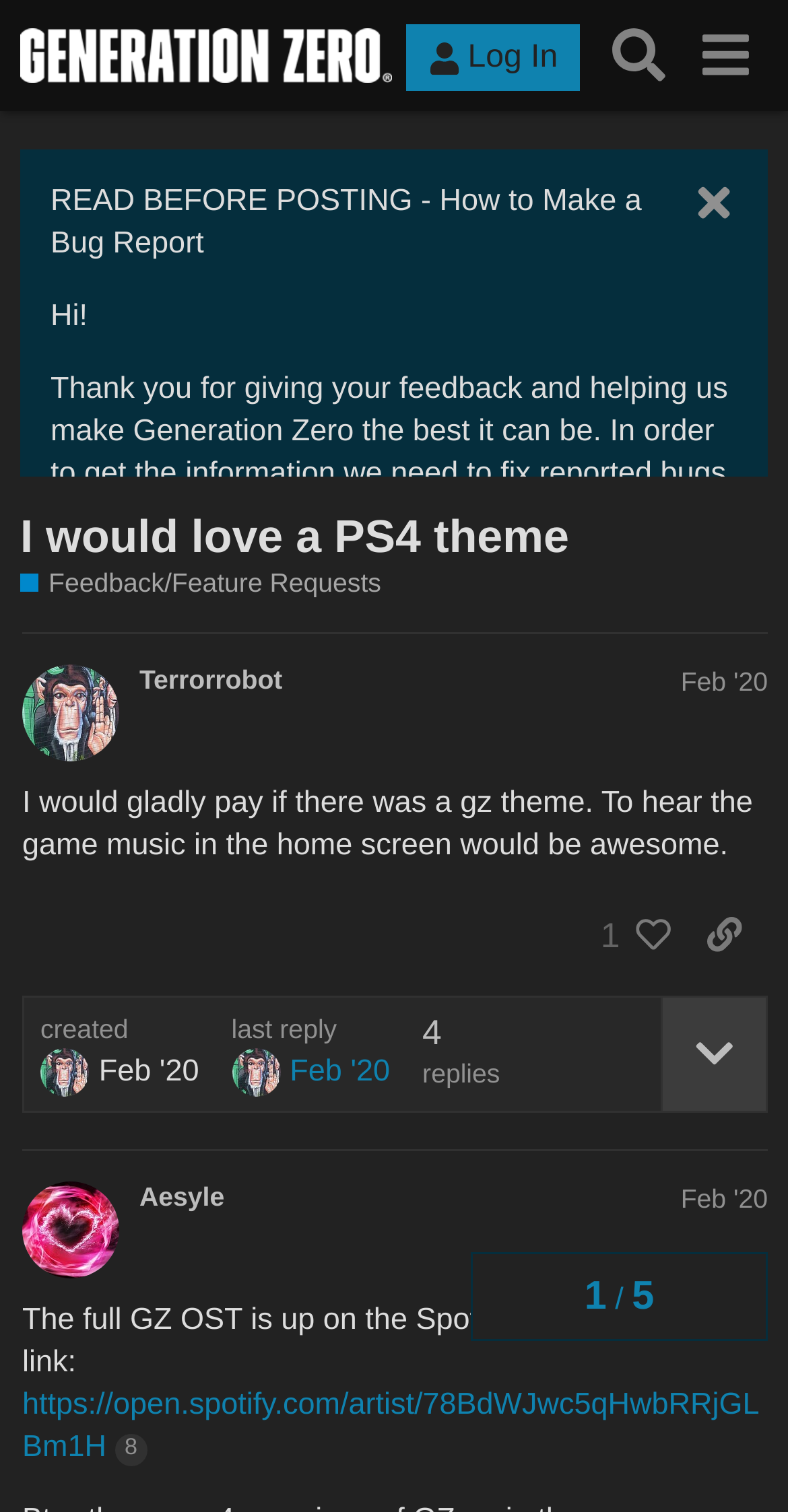Determine the bounding box of the UI component based on this description: "info@atca-africa.org". The bounding box coordinates should be four float values between 0 and 1, i.e., [left, top, right, bottom].

None